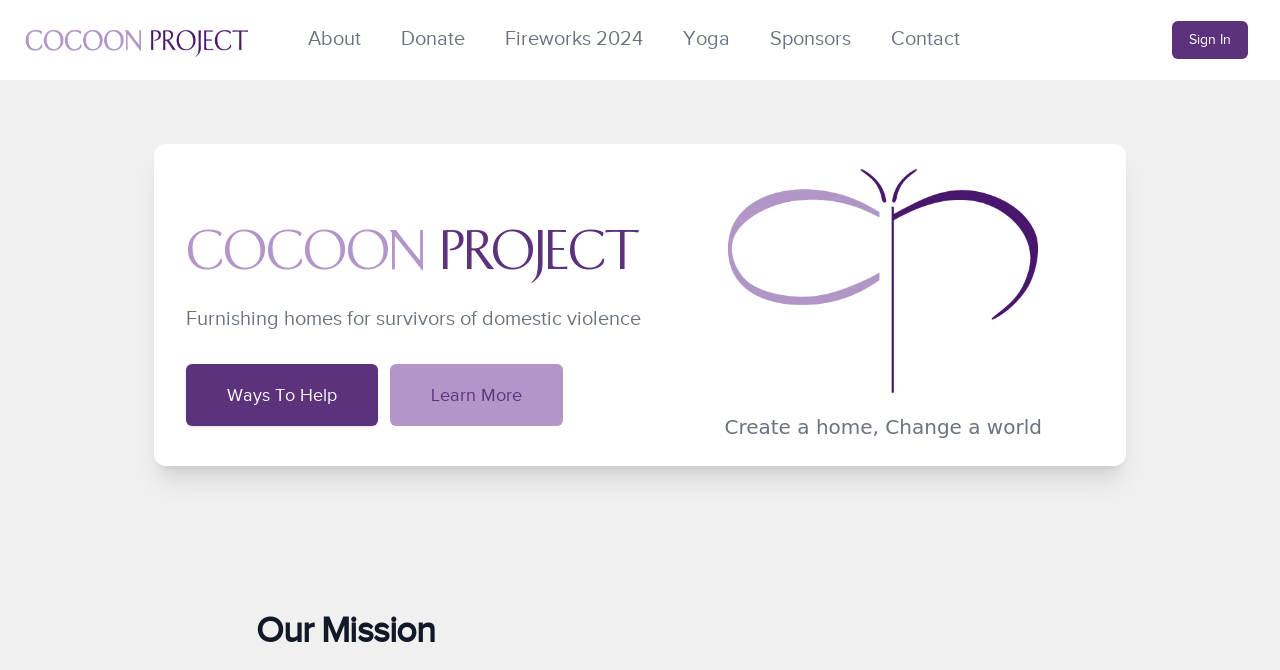Could you provide the bounding box coordinates for the portion of the screen to click to complete this instruction: "Explore ways to help"?

[0.145, 0.543, 0.295, 0.636]